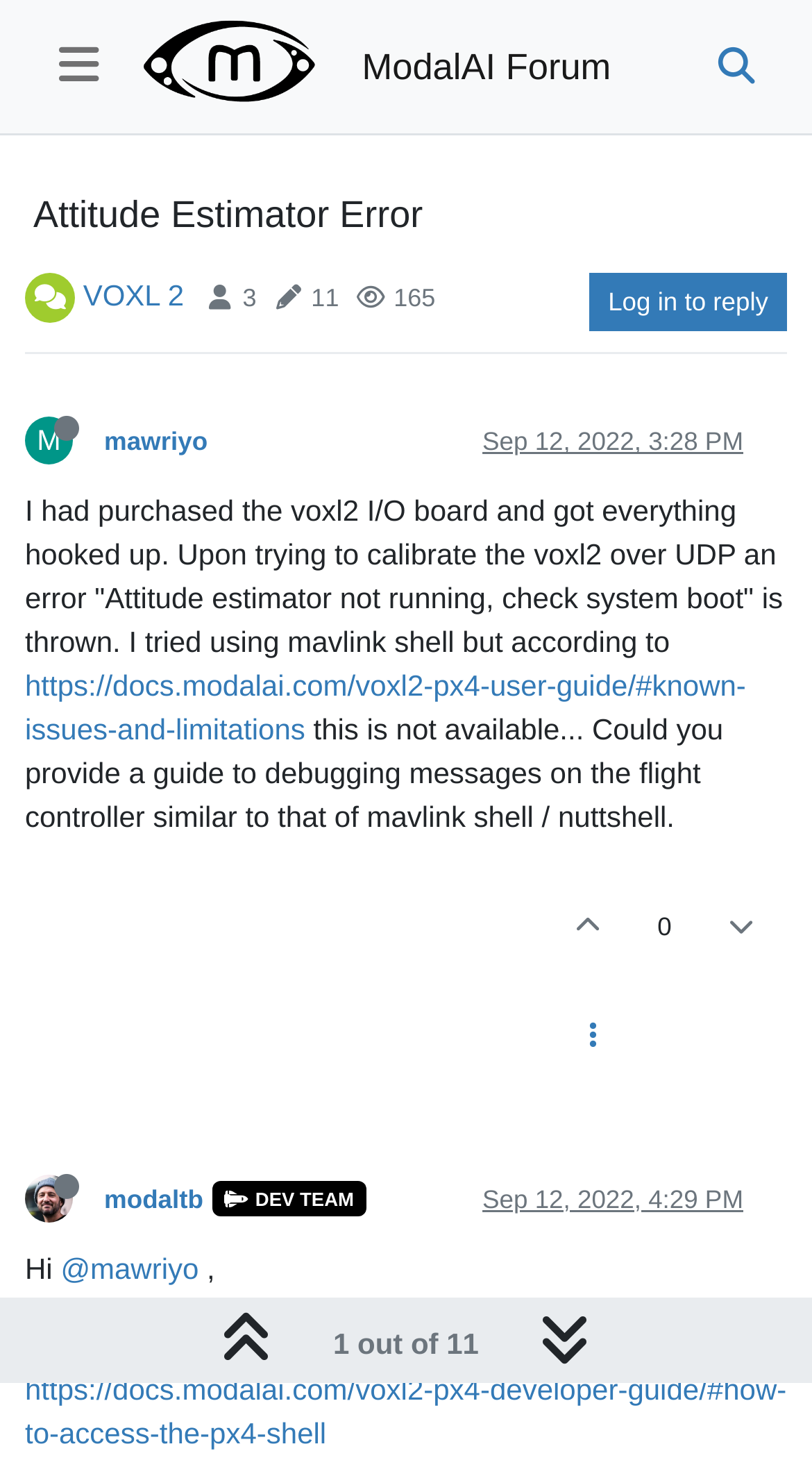Please determine the bounding box coordinates for the UI element described as: "Dev Team".

[0.261, 0.801, 0.451, 0.824]